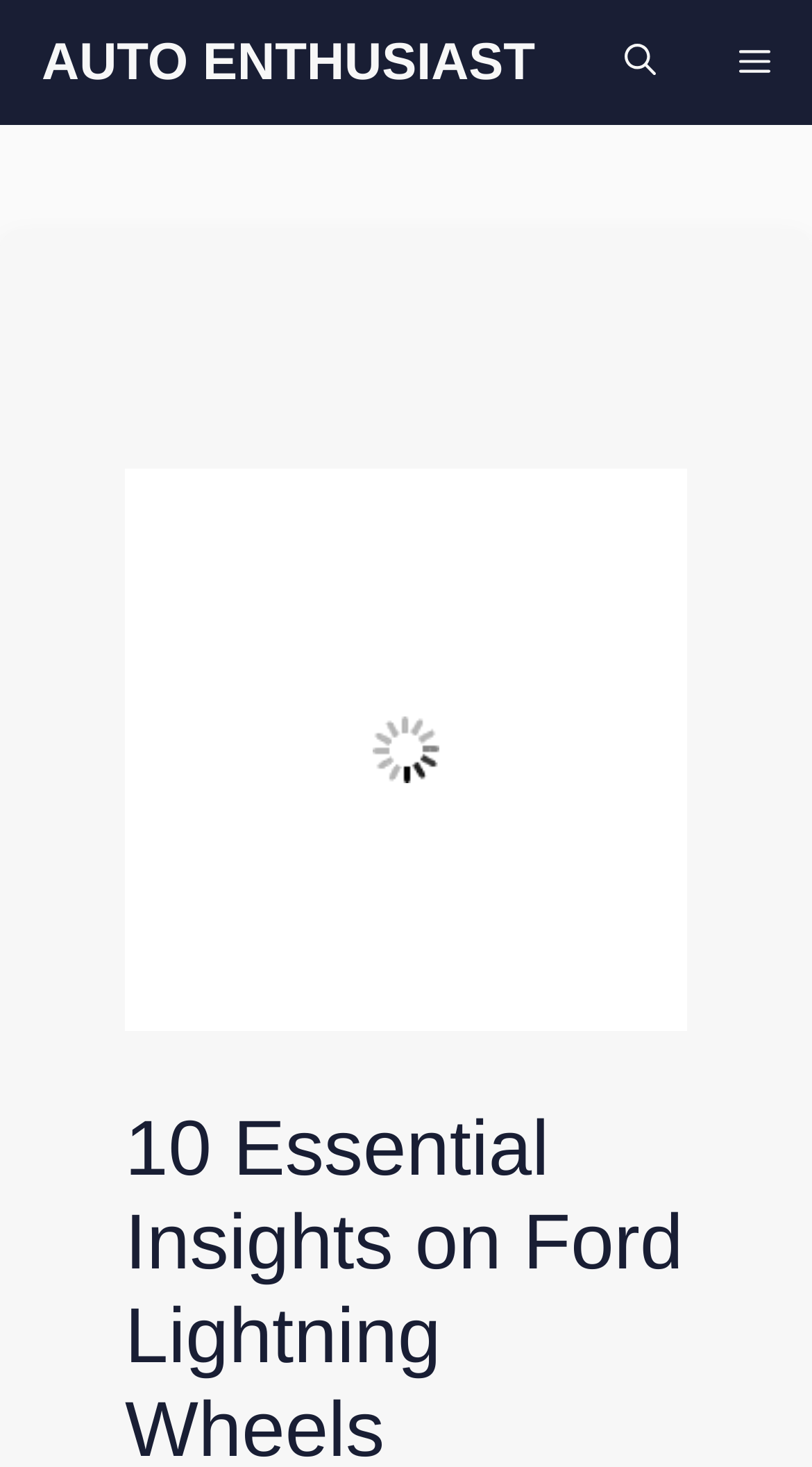Show the bounding box coordinates for the HTML element described as: "aria-label="Open search"".

[0.718, 0.0, 0.859, 0.085]